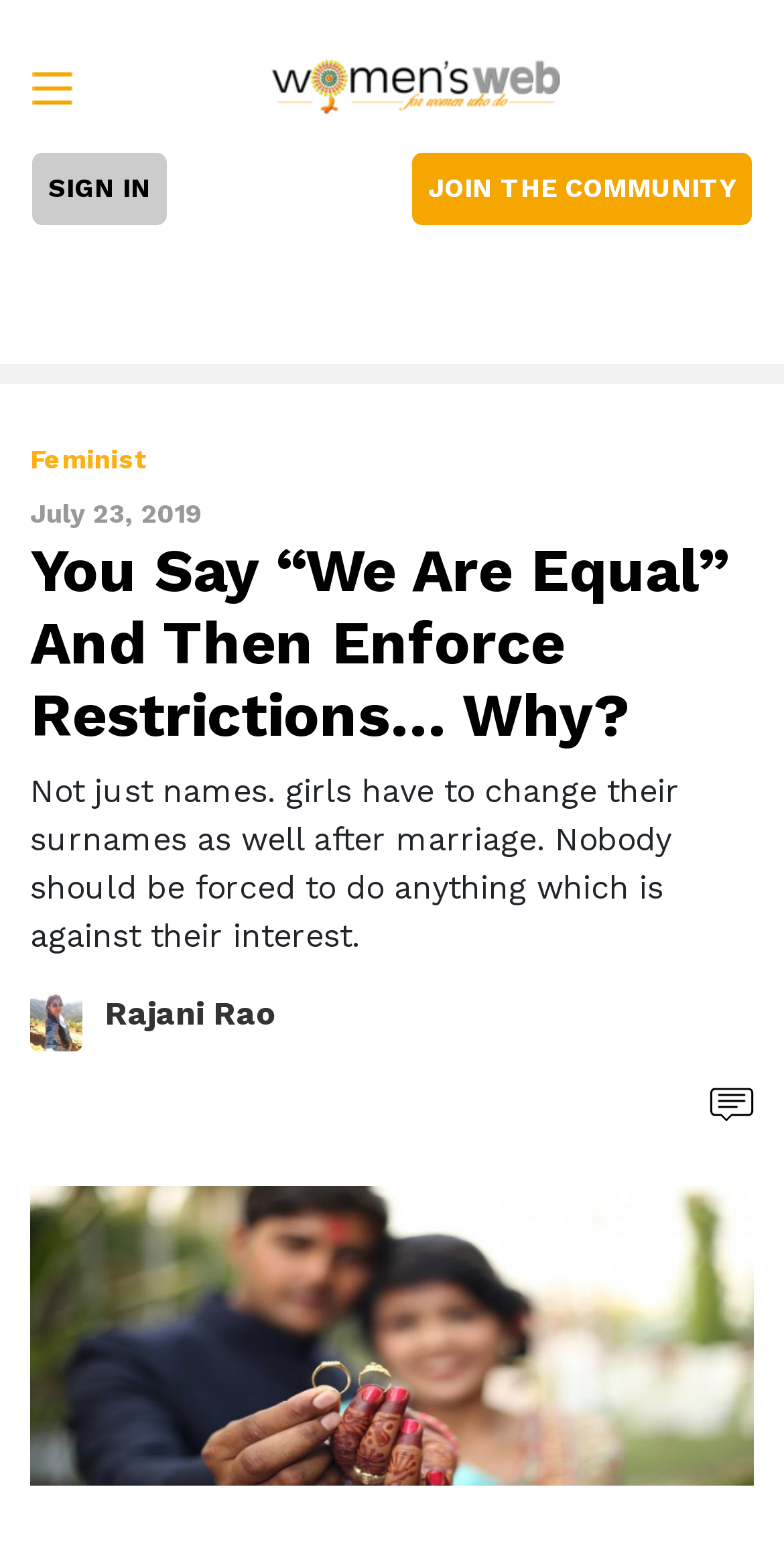Answer the question using only a single word or phrase: 
How many buttons are on the top of the page?

1